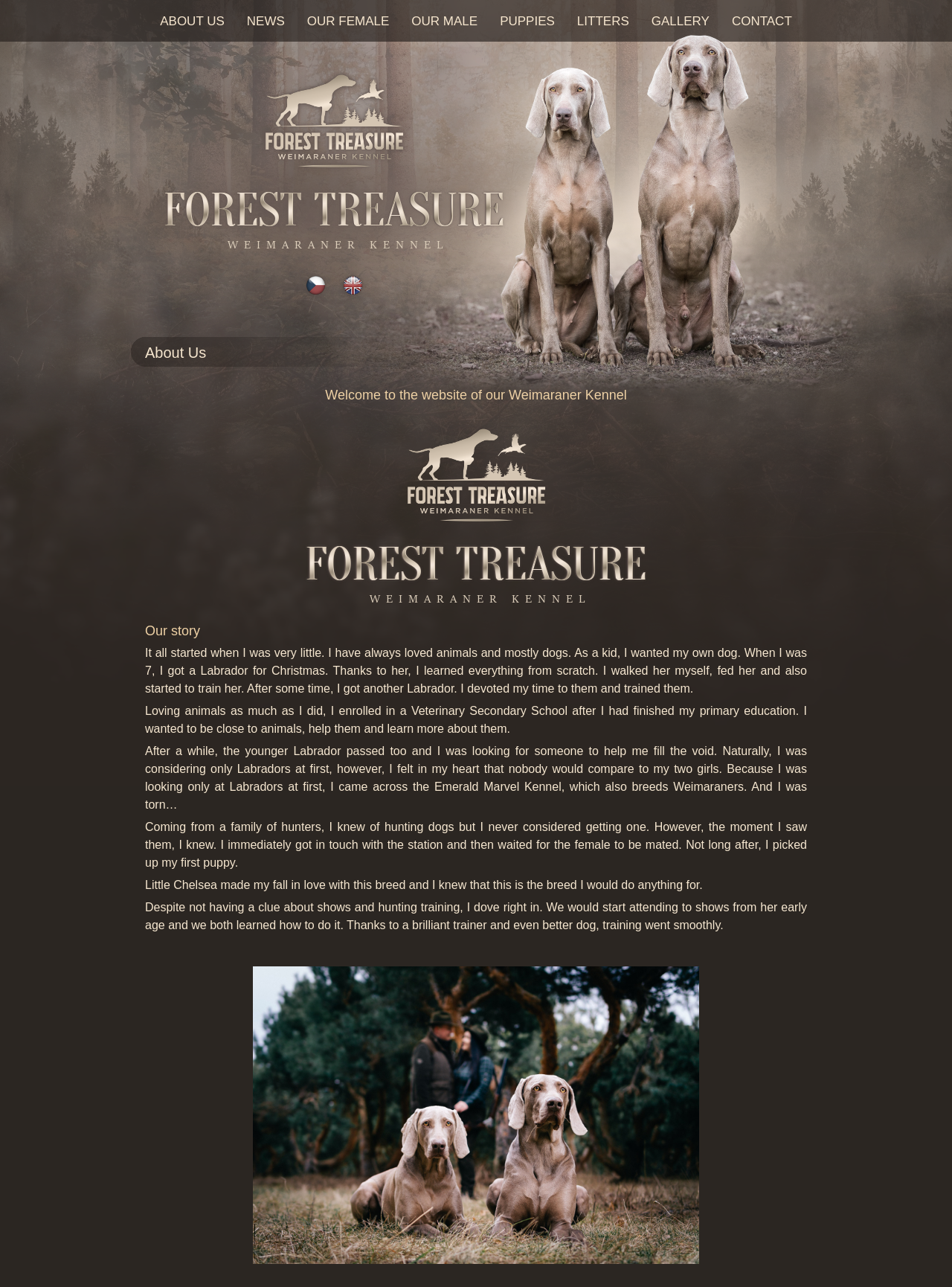What is the topic of the text under the heading 'Our story'? Based on the screenshot, please respond with a single word or phrase.

The author's experience with dogs